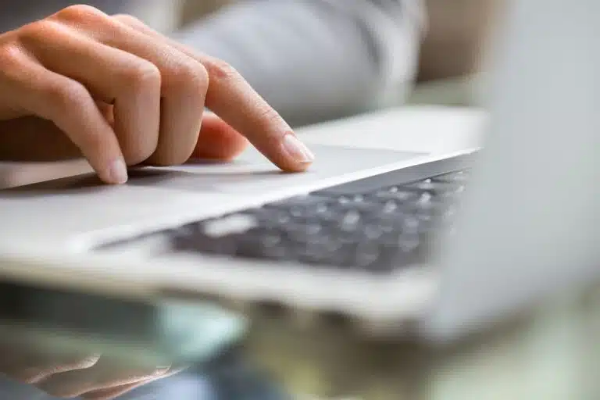What type of setting is the laptop in?
From the image, provide a succinct answer in one word or a short phrase.

Professional or academic